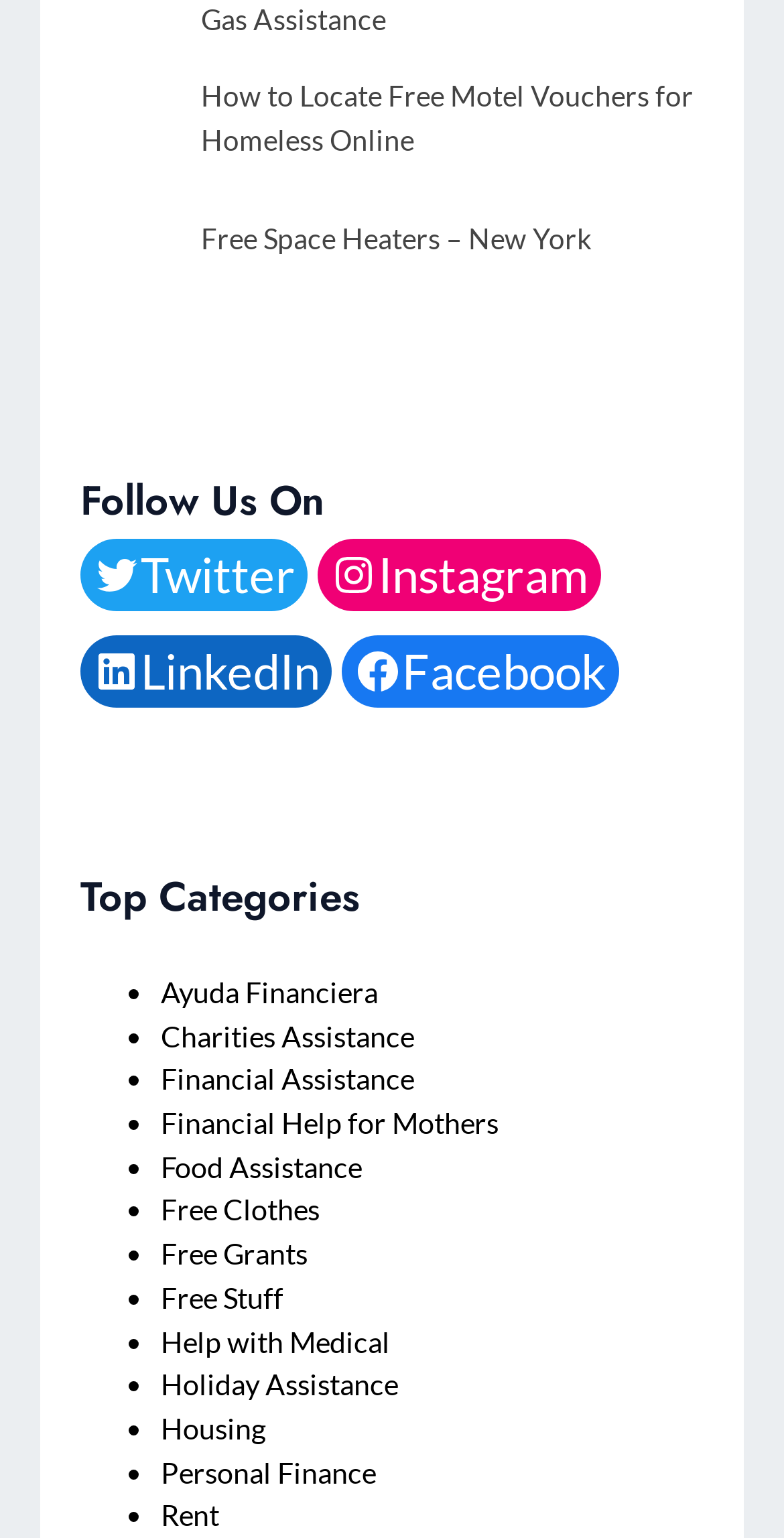What is the last category listed under 'Top Categories'?
Please answer the question with a detailed and comprehensive explanation.

The last link listed under the 'Top Categories' section is 'Rent', which is the 12th category.